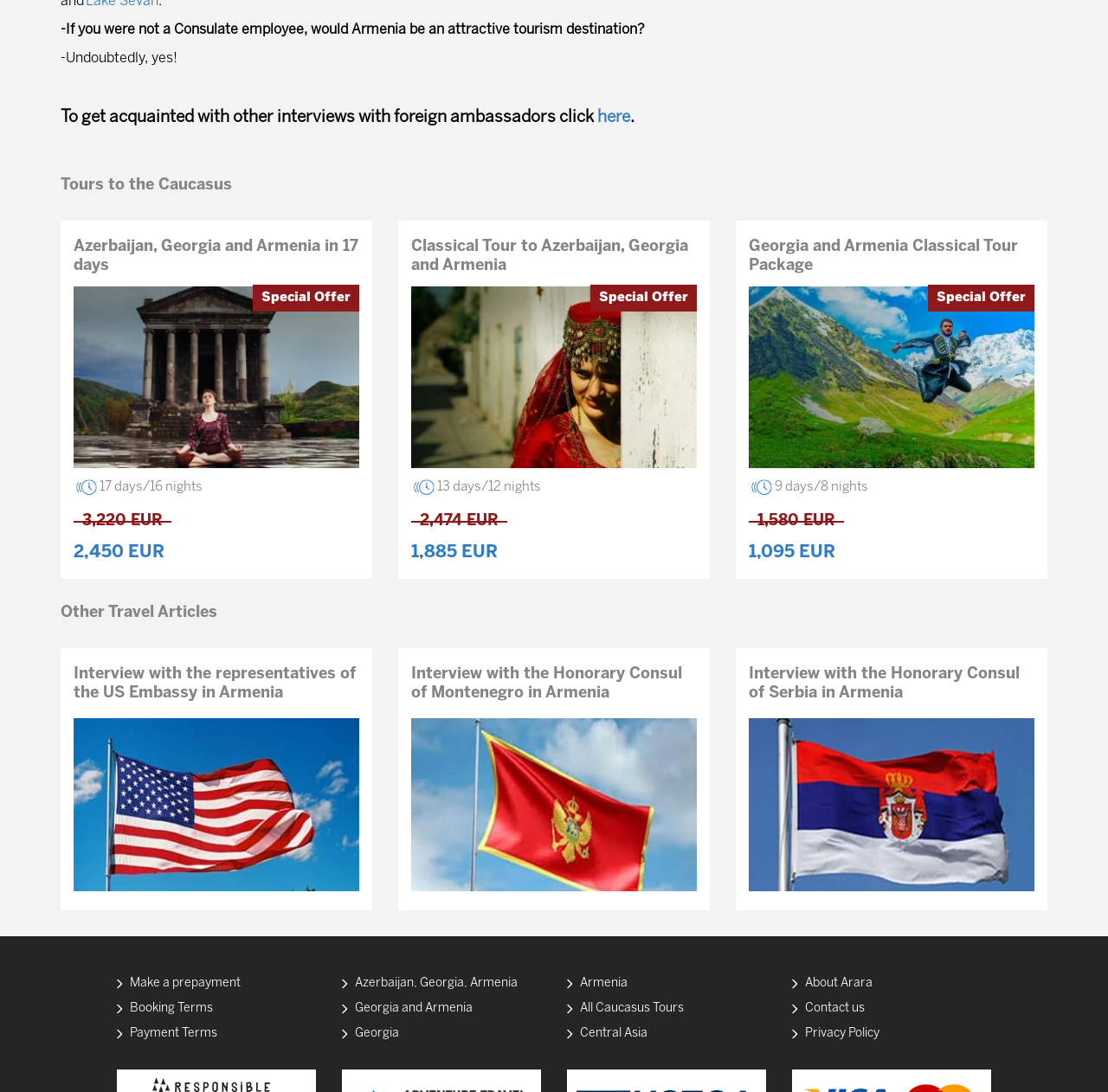Answer in one word or a short phrase: 
What is the purpose of the interviews with foreign ambassadors?

To promote tourism